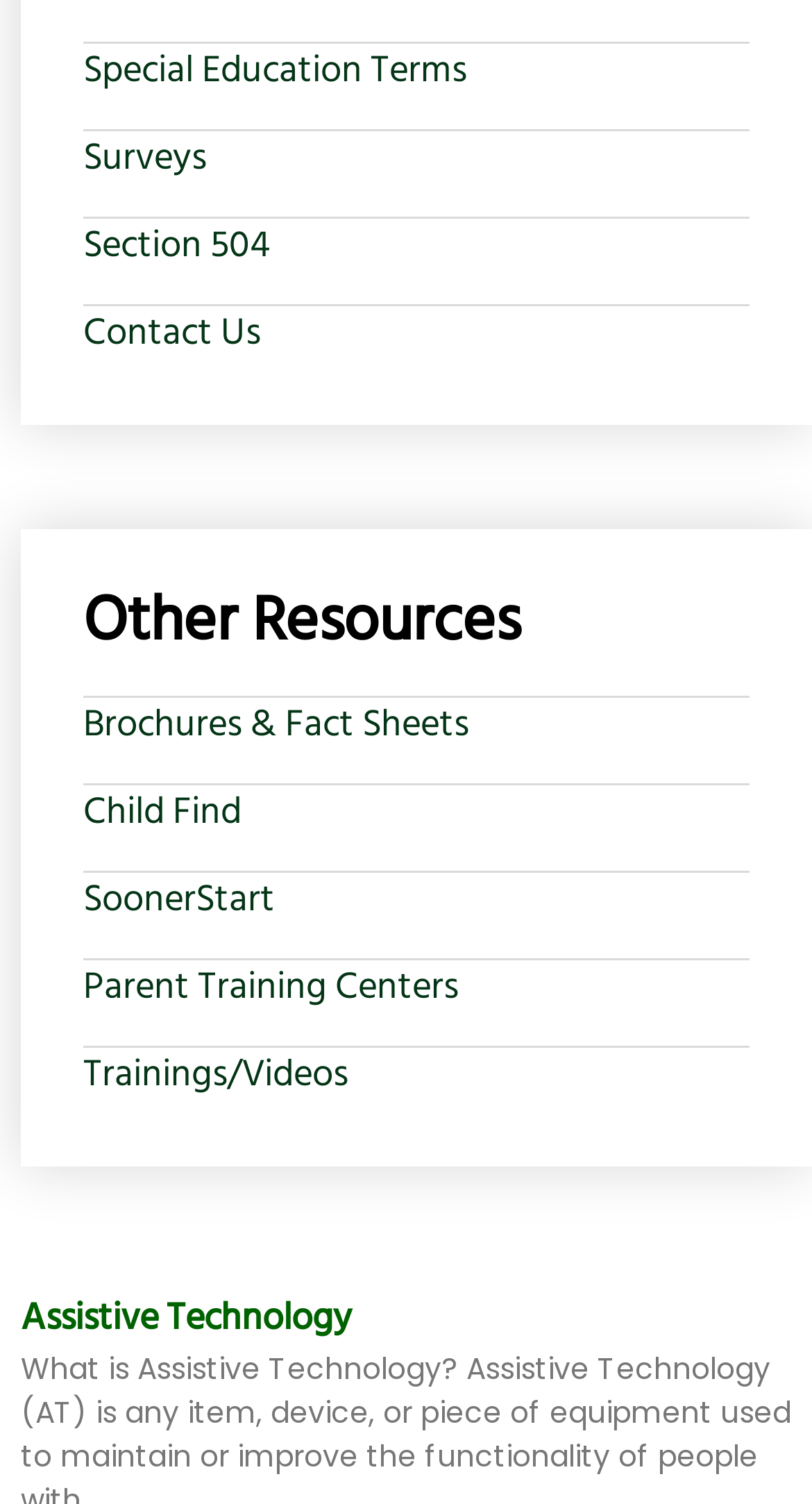Specify the bounding box coordinates of the area that needs to be clicked to achieve the following instruction: "Contact Us".

[0.103, 0.203, 0.321, 0.243]